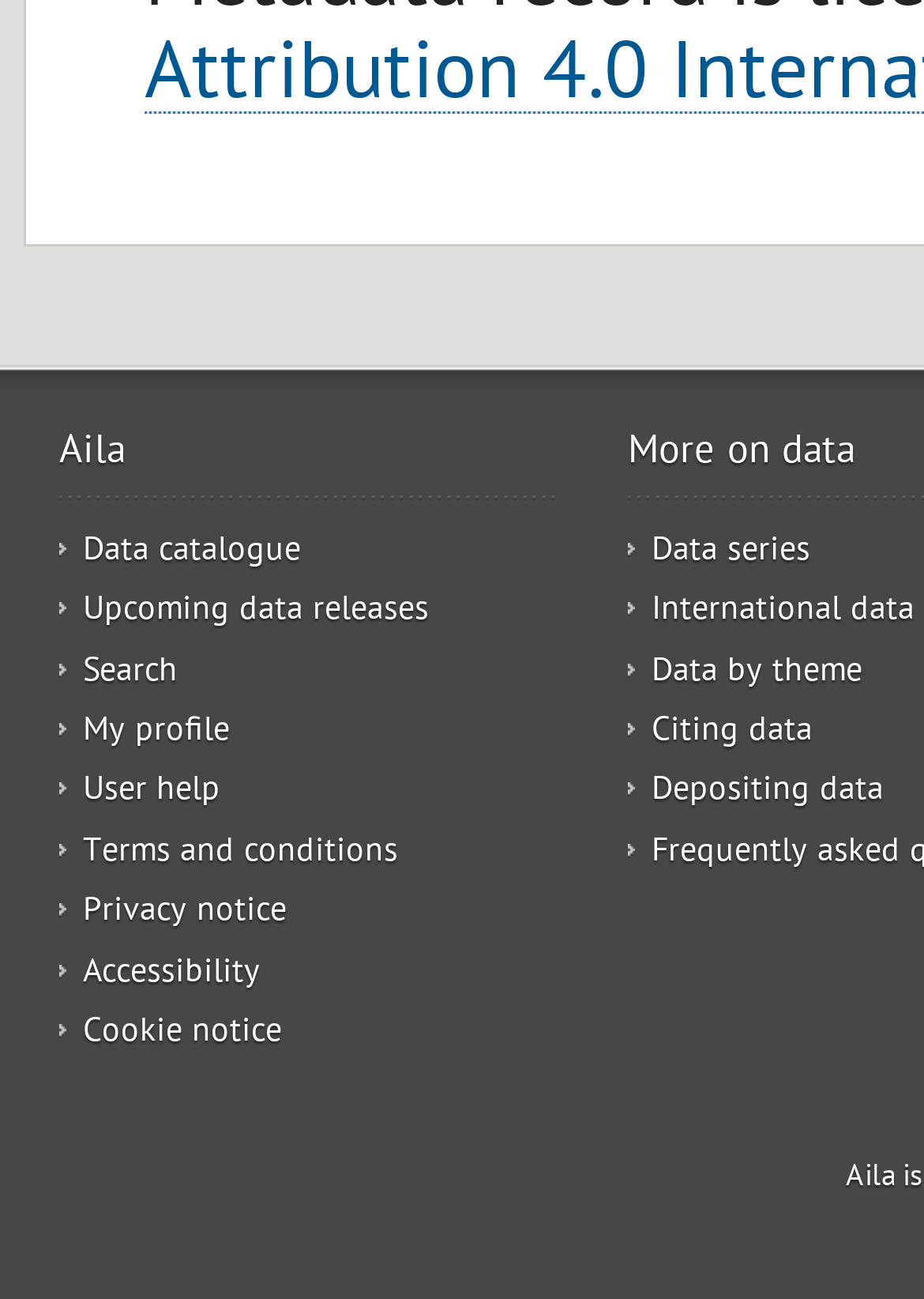Please find the bounding box coordinates of the element that must be clicked to perform the given instruction: "search for data". The coordinates should be four float numbers from 0 to 1, i.e., [left, top, right, bottom].

[0.09, 0.503, 0.192, 0.534]